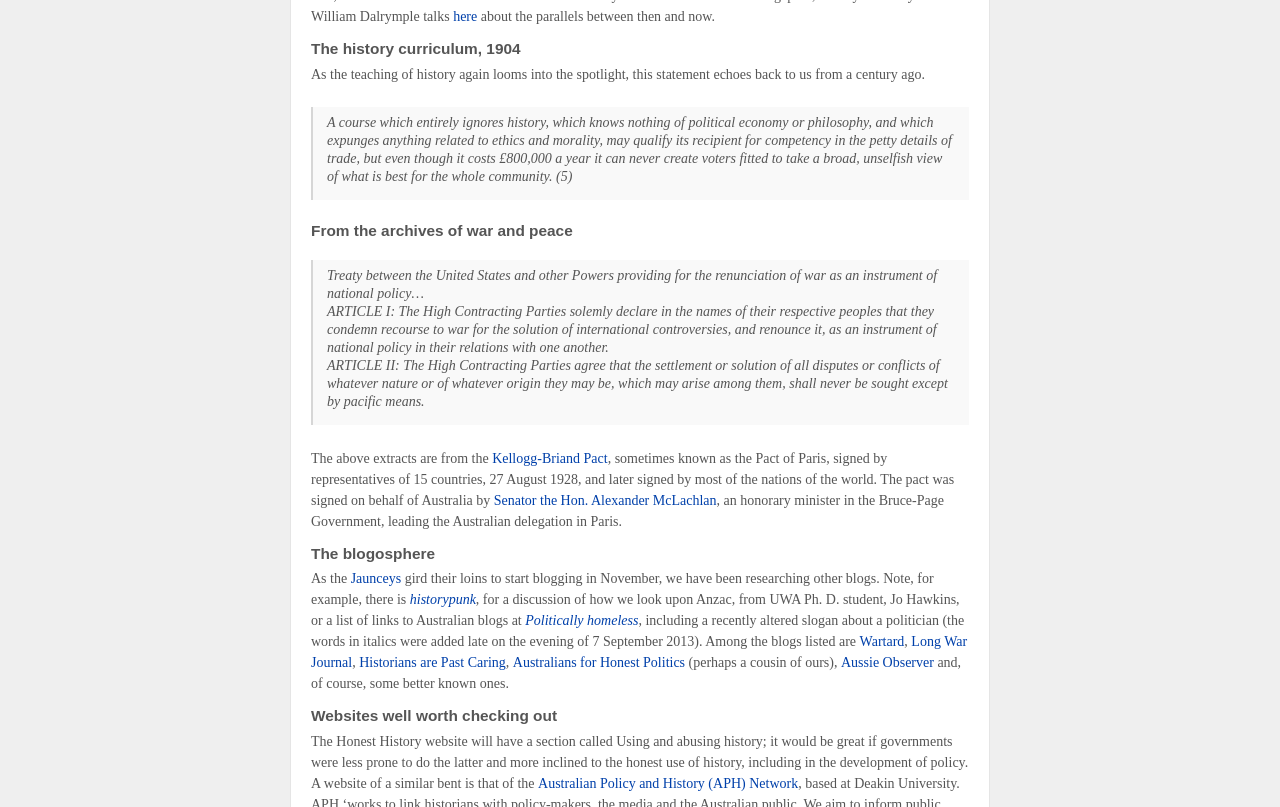Determine the bounding box coordinates of the clickable region to follow the instruction: "Check out the blog historypunk".

[0.32, 0.734, 0.372, 0.752]